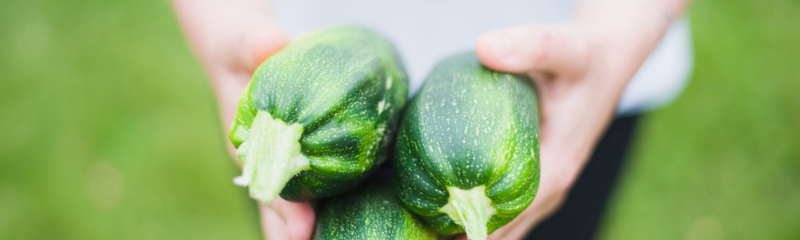Based on the image, please respond to the question with as much detail as possible:
What is the background of the image?

The image has a soft-focus outdoor background, which helps to emphasize the freshness of the vegetables and adds a natural ambiance to the visual representation.